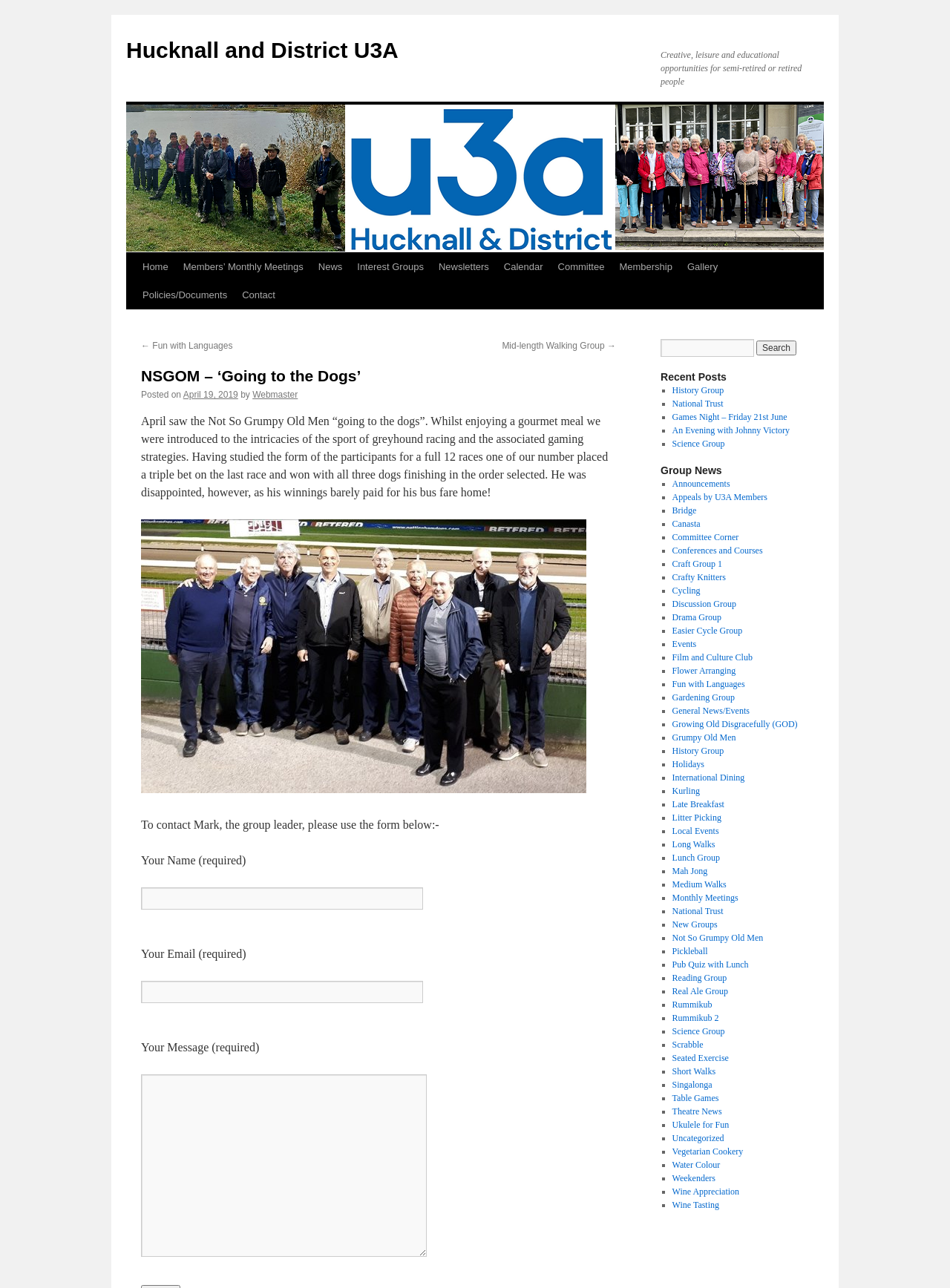Please respond in a single word or phrase: 
What is the topic of the post 'NSGOM – ‘Going to the Dogs’?

Greyhound racing